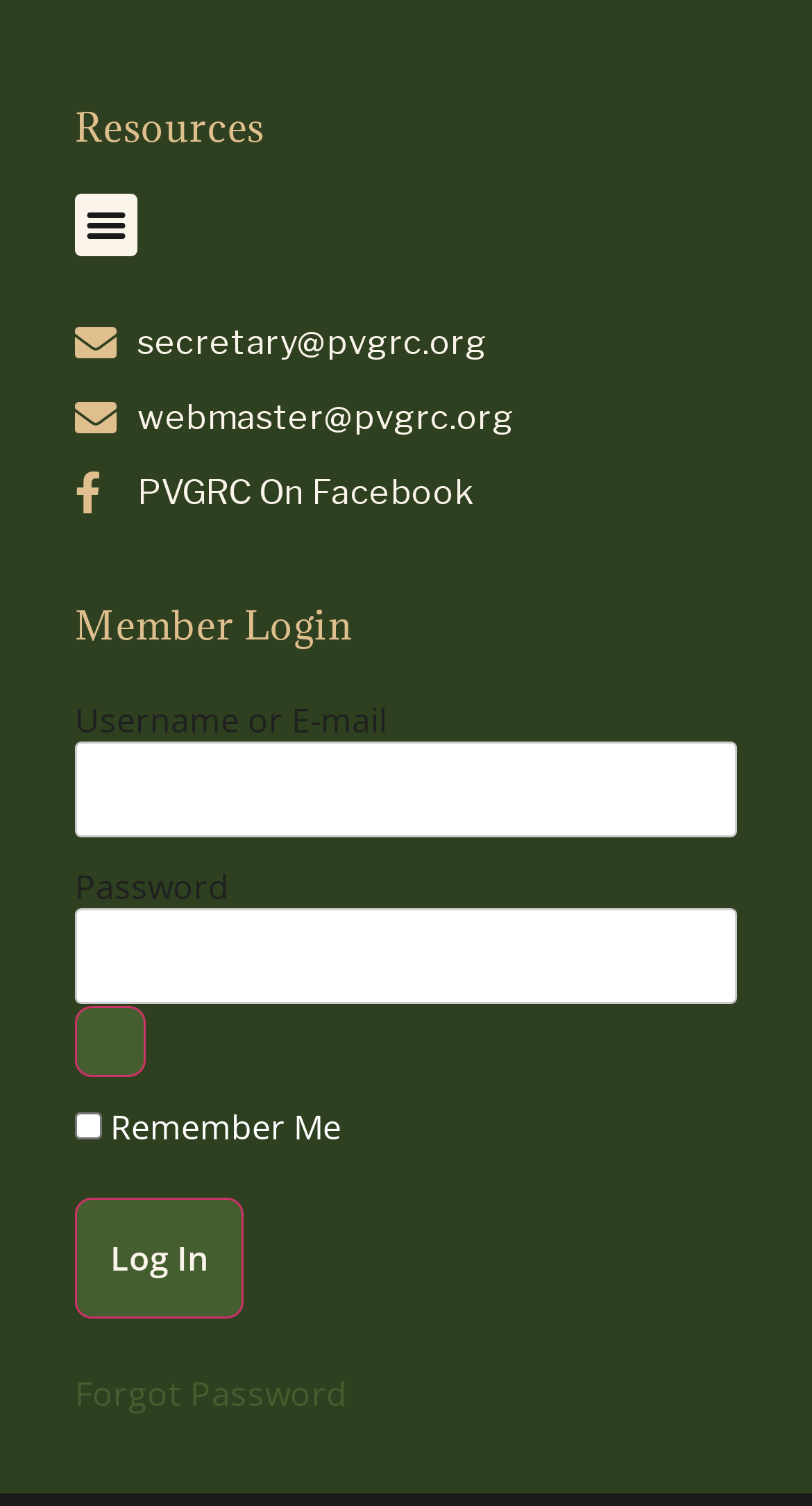Please locate the bounding box coordinates of the region I need to click to follow this instruction: "Forgot your password".

[0.092, 0.91, 0.428, 0.941]